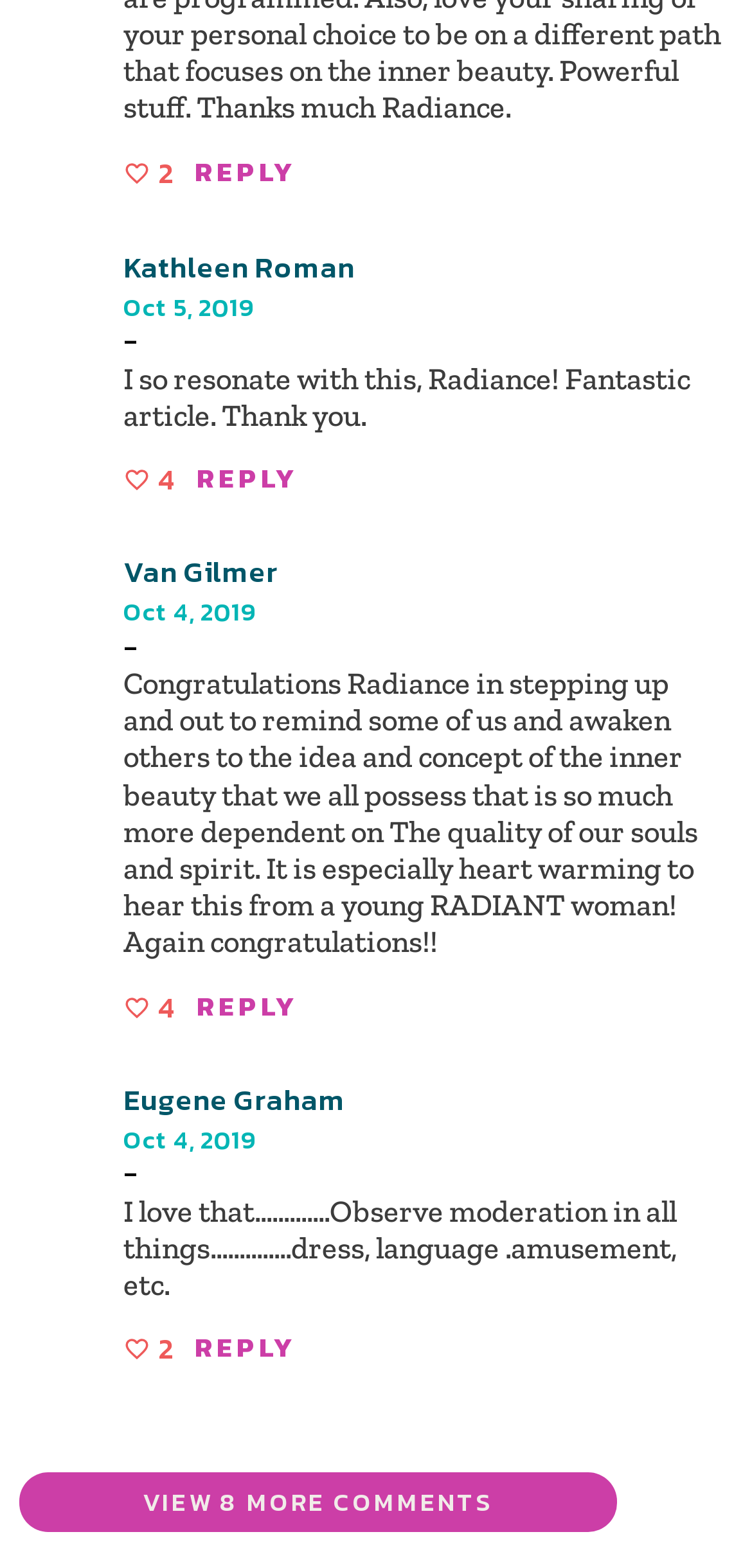Extract the bounding box coordinates of the UI element described: "Bigcommerce Add-ons". Provide the coordinates in the format [left, top, right, bottom] with values ranging from 0 to 1.

None